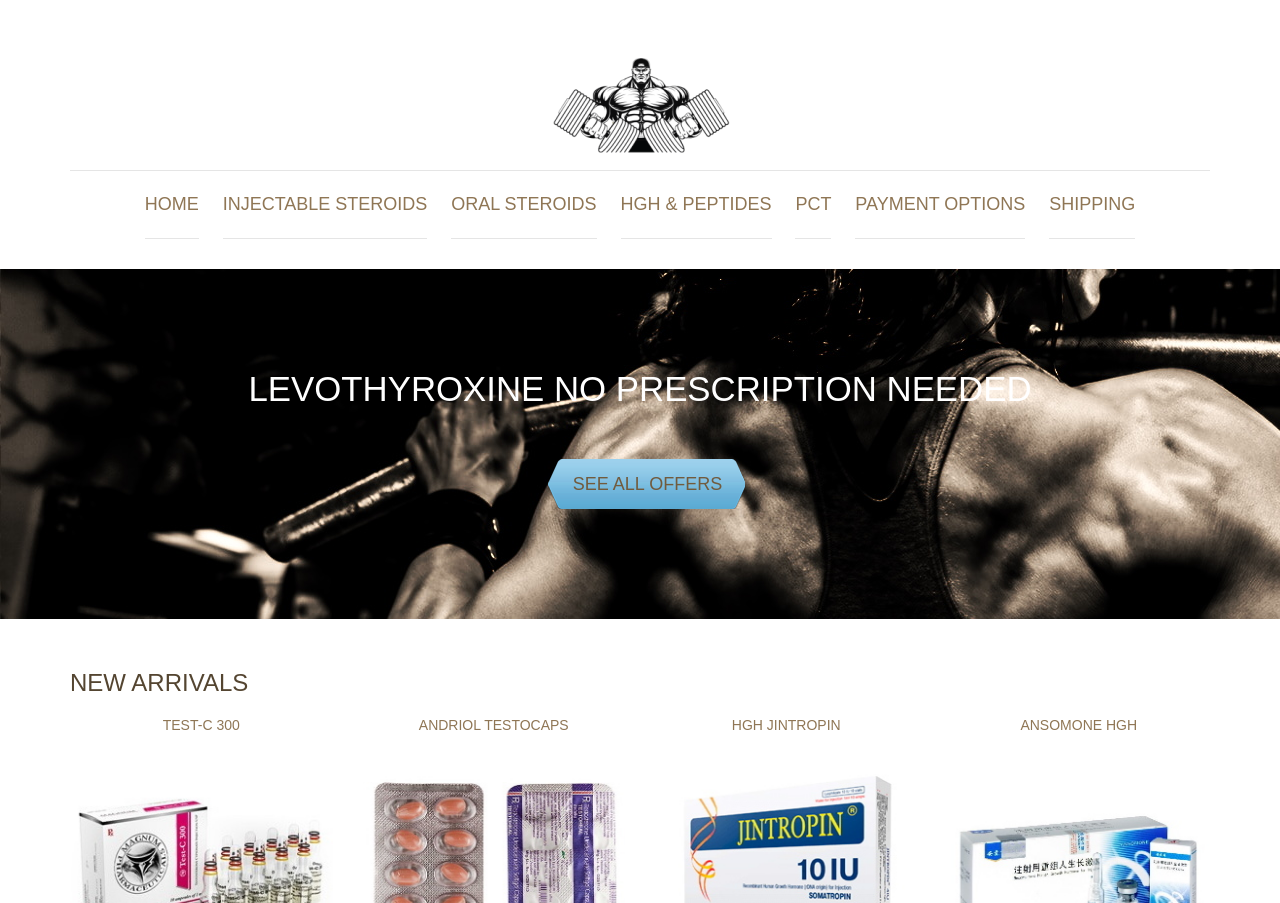Extract the main heading text from the webpage.

LEVOTHYROXINE NO PRESCRIPTION NEEDED